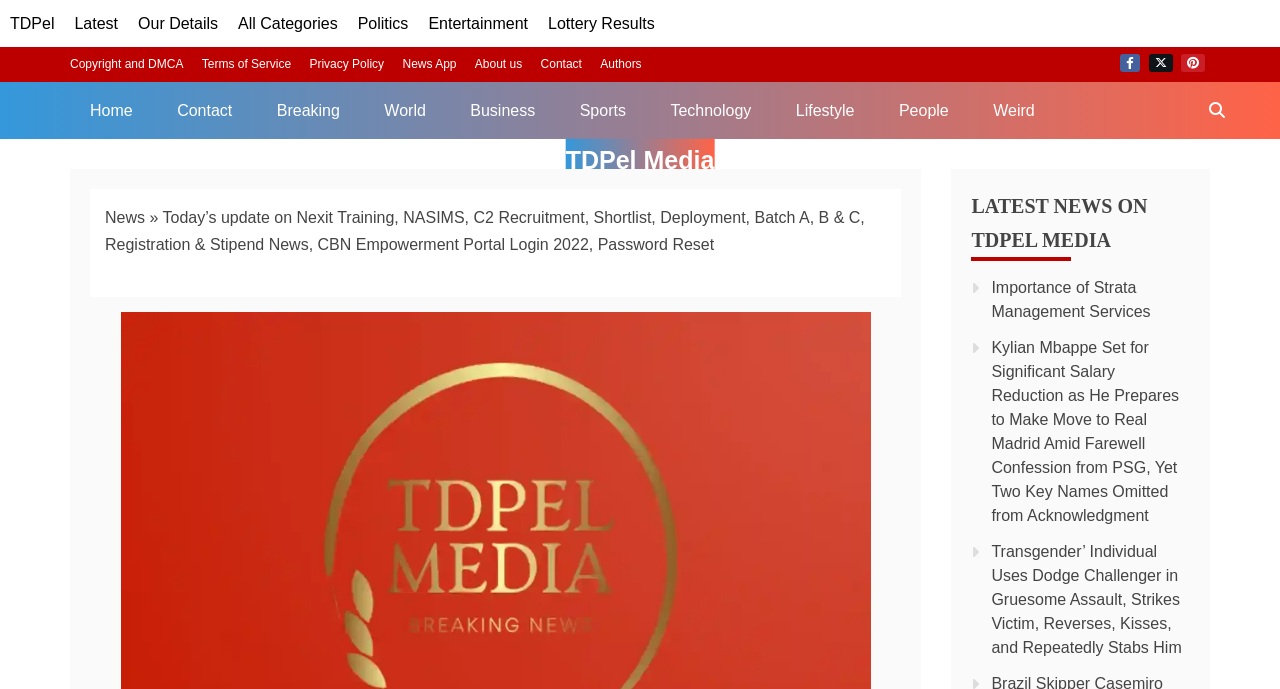How many social media links are there?
Refer to the screenshot and respond with a concise word or phrase.

3